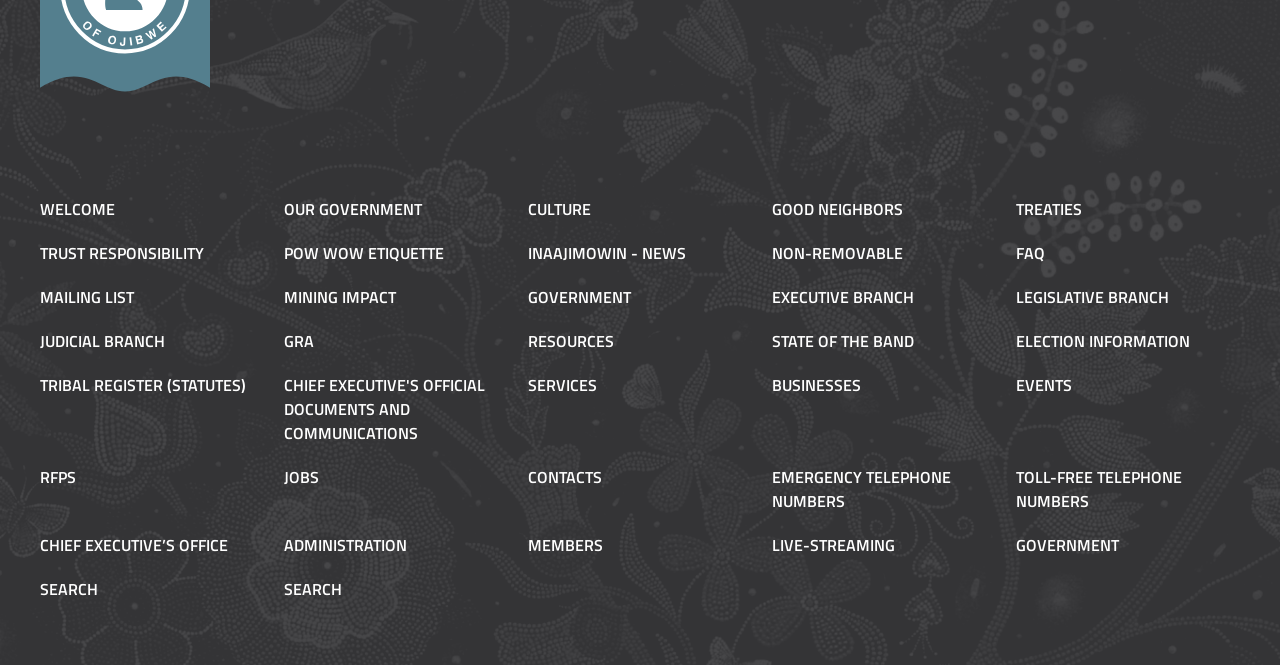How many links are there in the second row?
Answer briefly with a single word or phrase based on the image.

5